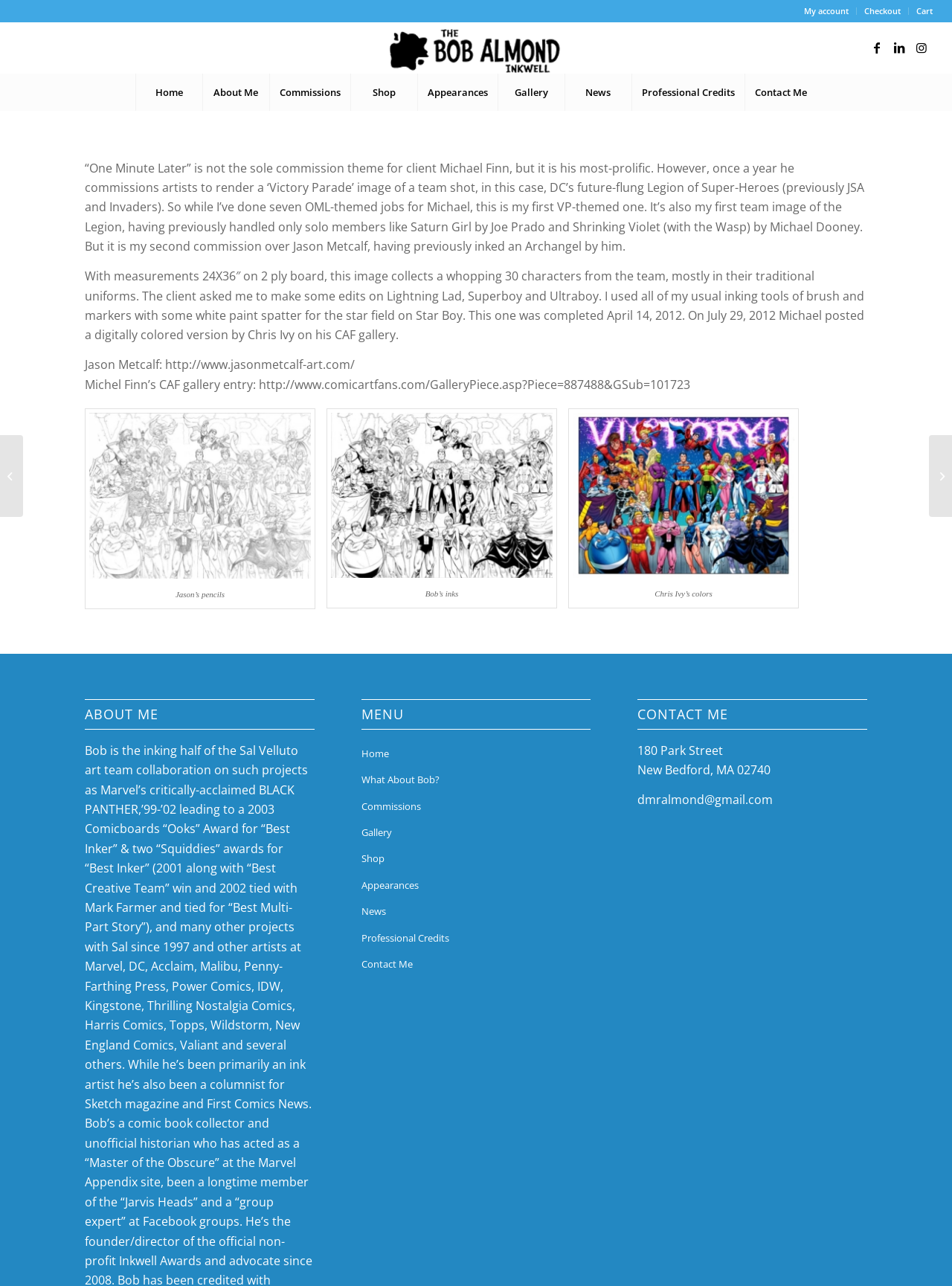Based on the visual content of the image, answer the question thoroughly: What is the name of the artist who created the 'Victory Parade' image?

I found the answer by reading the text on the webpage. The text mentions that the 'Victory Parade' image was created by Jason Metcalf, and it even provides a link to his website.